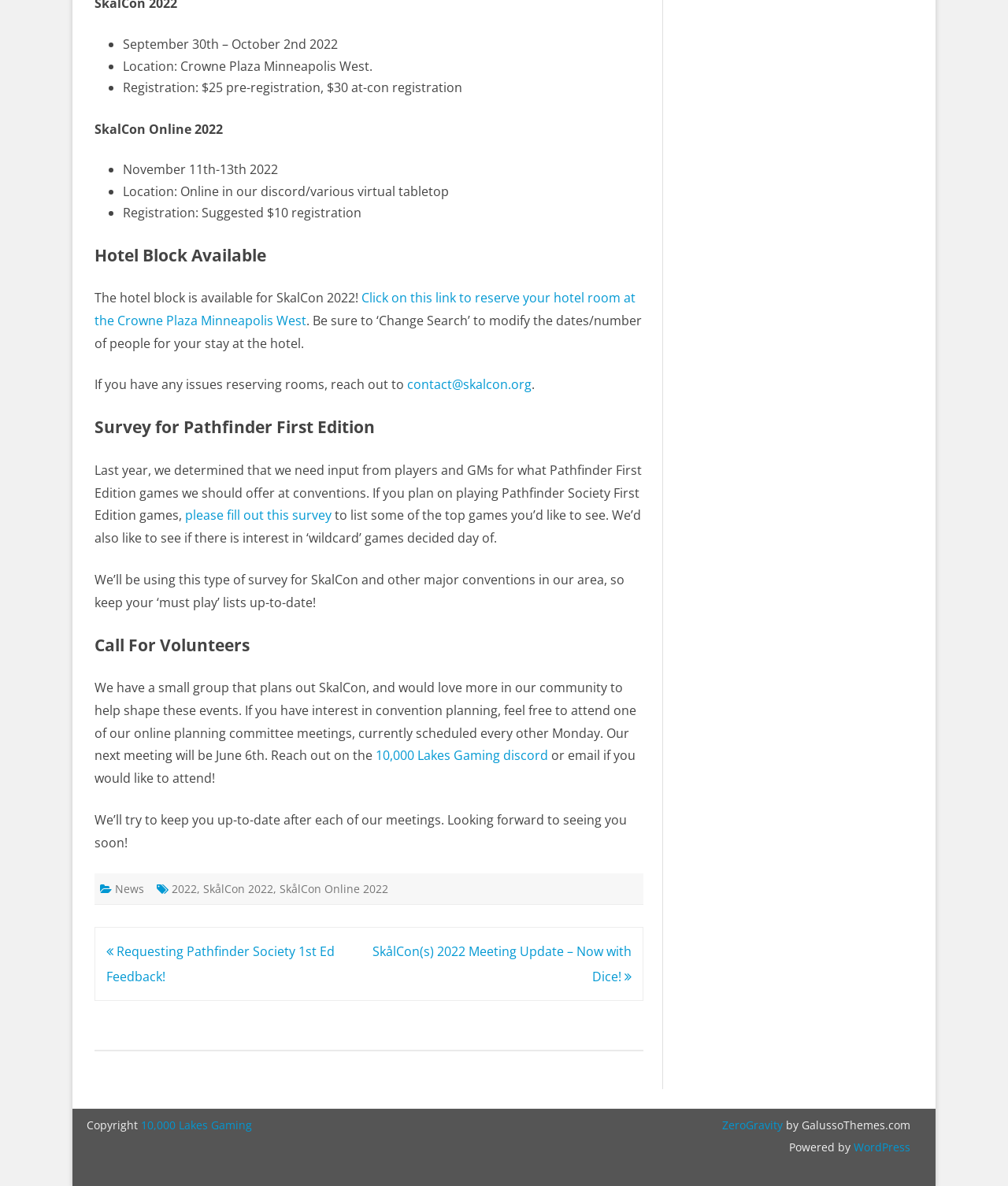Analyze the image and give a detailed response to the question:
What is the purpose of the survey for Pathfinder First Edition?

I found the answer by looking at the StaticText element with the text 'If you plan on playing Pathfinder Society First Edition games, please fill out this survey to list some of the top games you’d like to see.' which indicates the purpose of the survey.